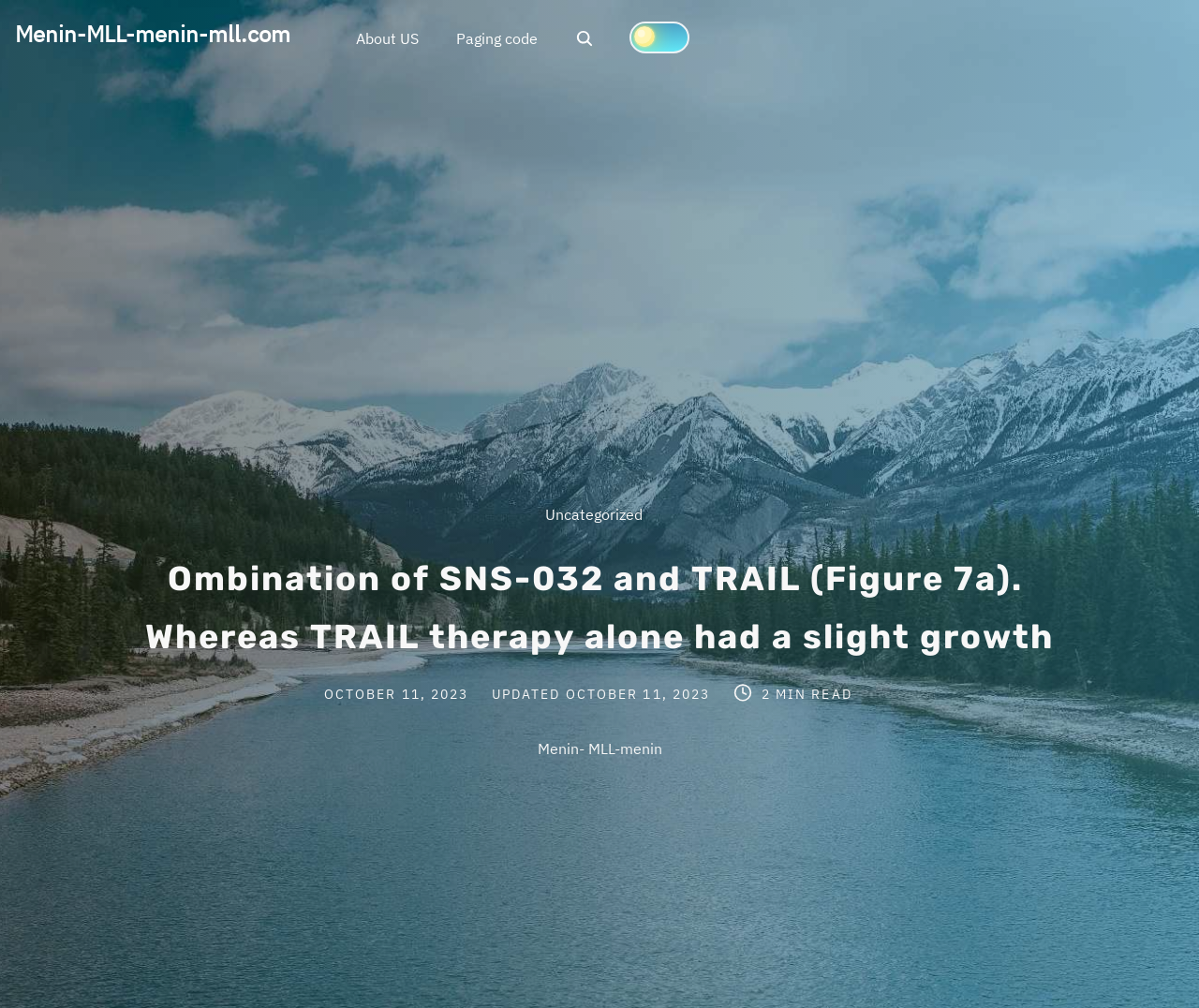Identify the bounding box coordinates for the region to click in order to carry out this instruction: "Click on the 'Follow this link to find out how to join our club or to simply renew your existing membership!' link". Provide the coordinates using four float numbers between 0 and 1, formatted as [left, top, right, bottom].

None